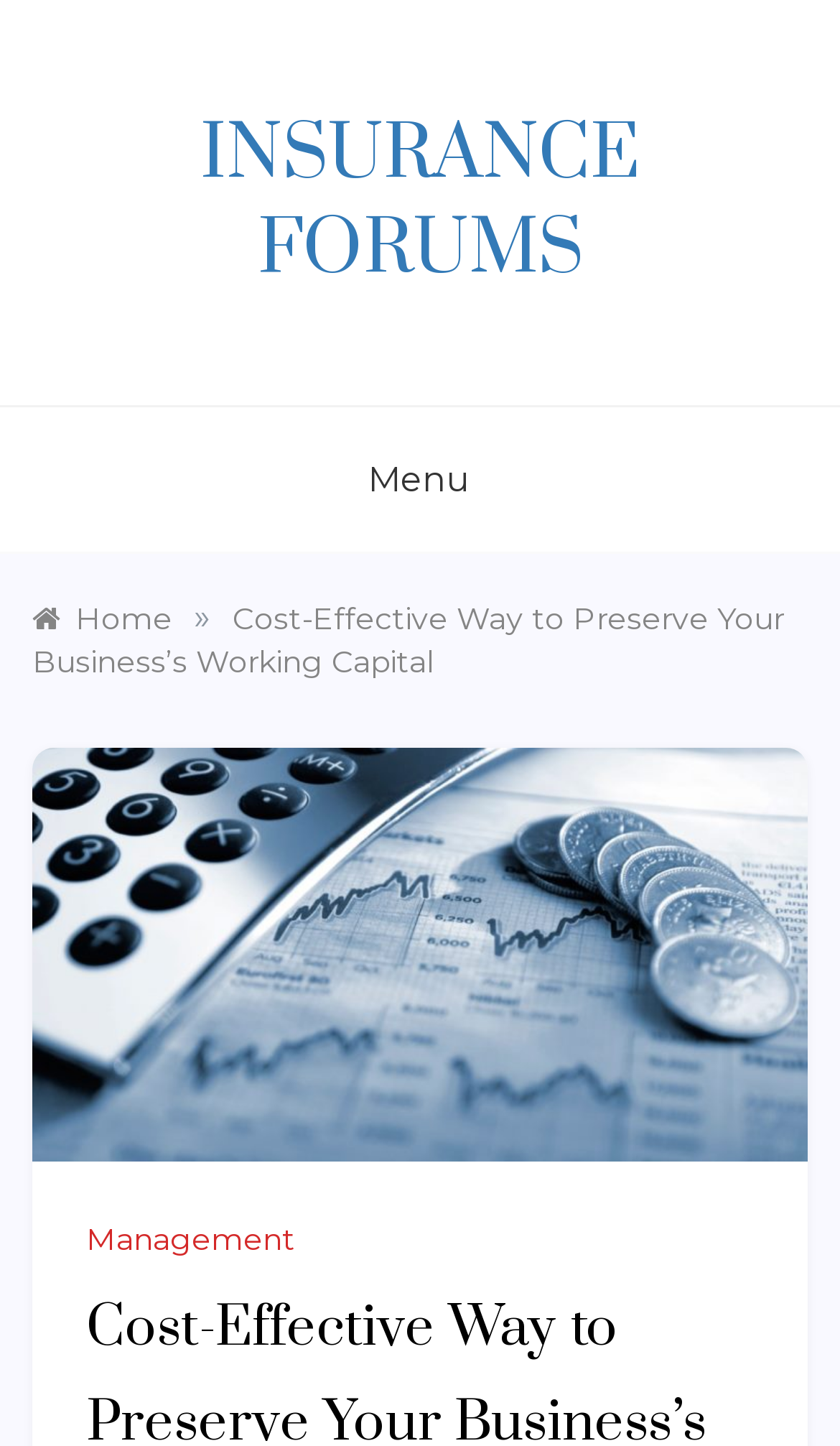Provide a brief response to the question below using a single word or phrase: 
Is there an image on the webpage?

Yes